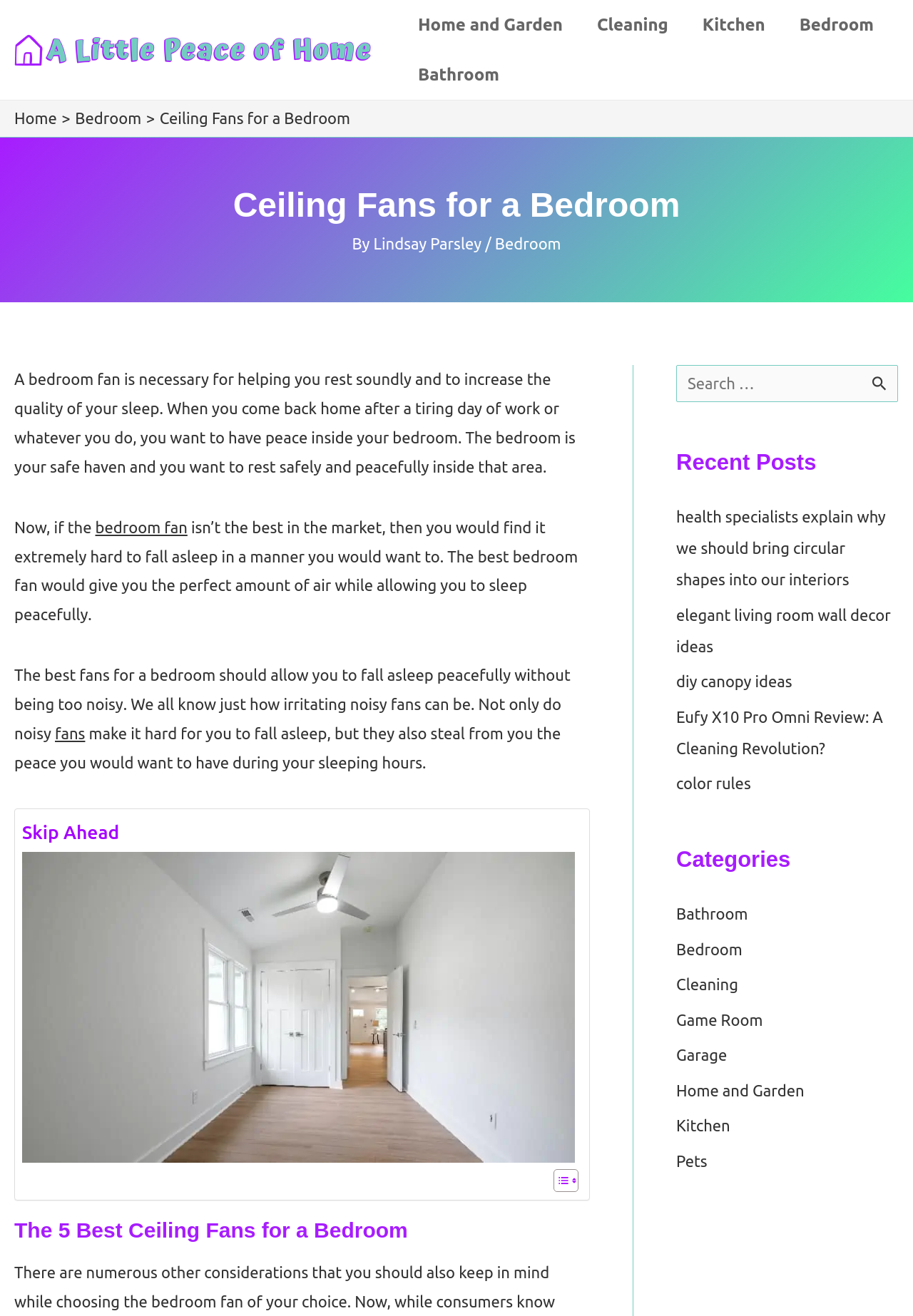Refer to the image and offer a detailed explanation in response to the question: How many recent posts are listed on the webpage?

The number of recent posts can be found by counting the links under the 'Recent Posts' heading, which are 'health specialists explain why we should bring circular shapes into our interiors', 'elegant living room wall decor ideas', 'diy canopy ideas', 'Eufy X10 Pro Omni Review: A Cleaning Revolution?', 'color rules'.